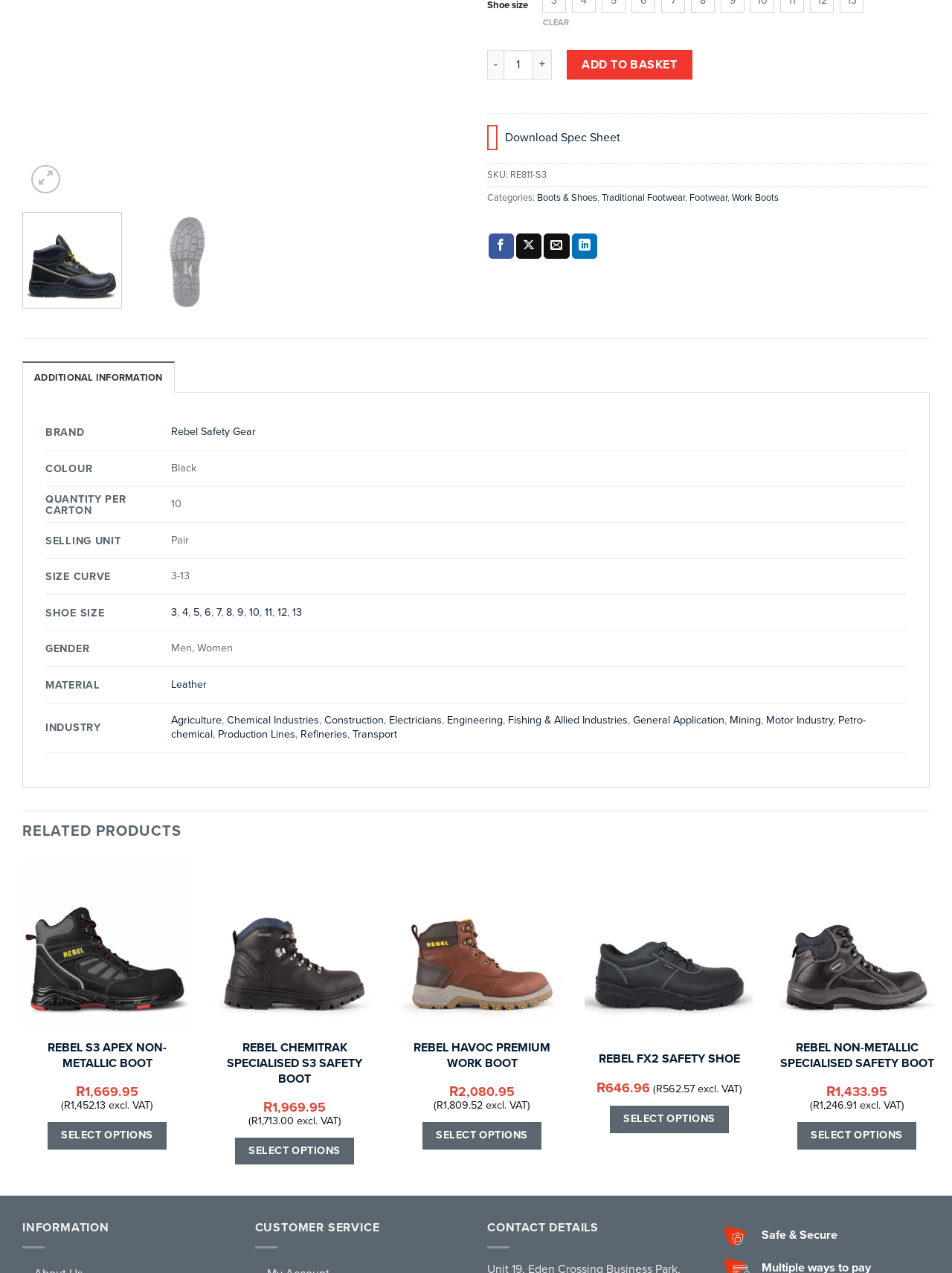Identify the bounding box for the UI element described as: "Download Spec Sheet". The coordinates should be four float numbers between 0 and 1, i.e., [left, top, right, bottom].

[0.53, 0.102, 0.652, 0.114]